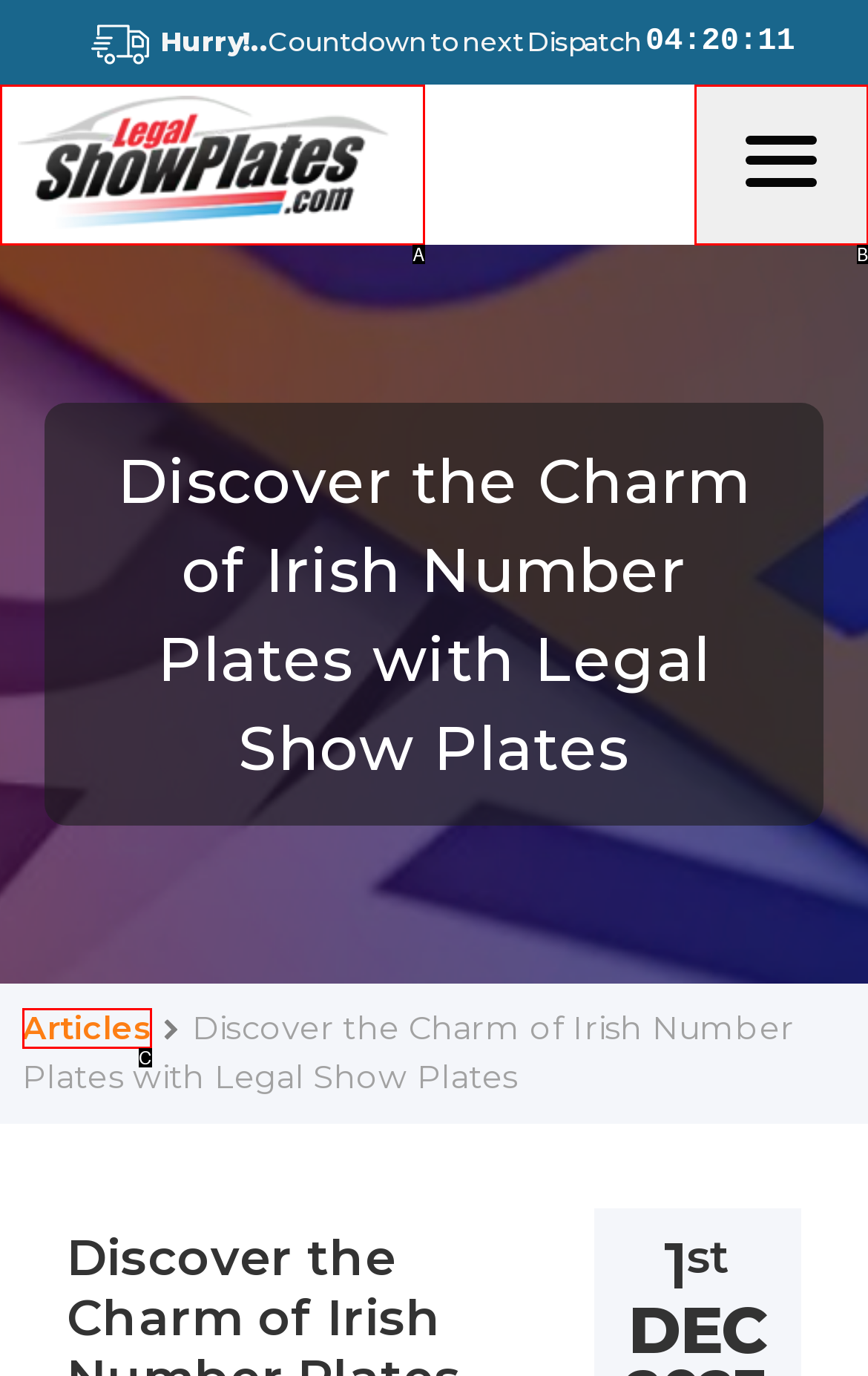Identify the HTML element that best fits the description: Toggle Navigation. Respond with the letter of the corresponding element.

B